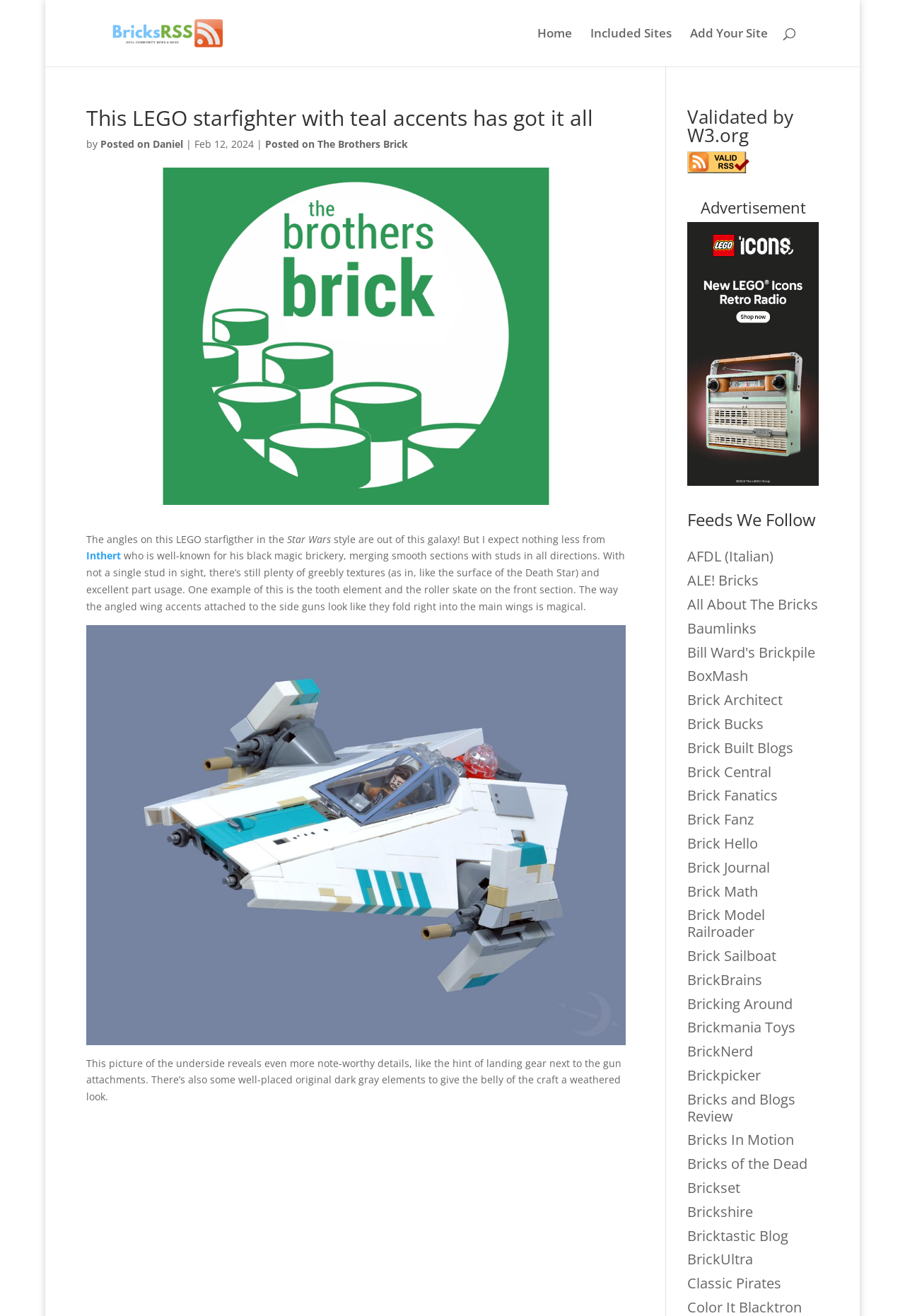What is the theme of the LEGO starfighter?
Provide a detailed answer to the question using information from the image.

I found the answer by looking at the text 'Star Wars' which is part of the description of the LEGO starfighter. This suggests that the theme of the LEGO starfighter is Star Wars.